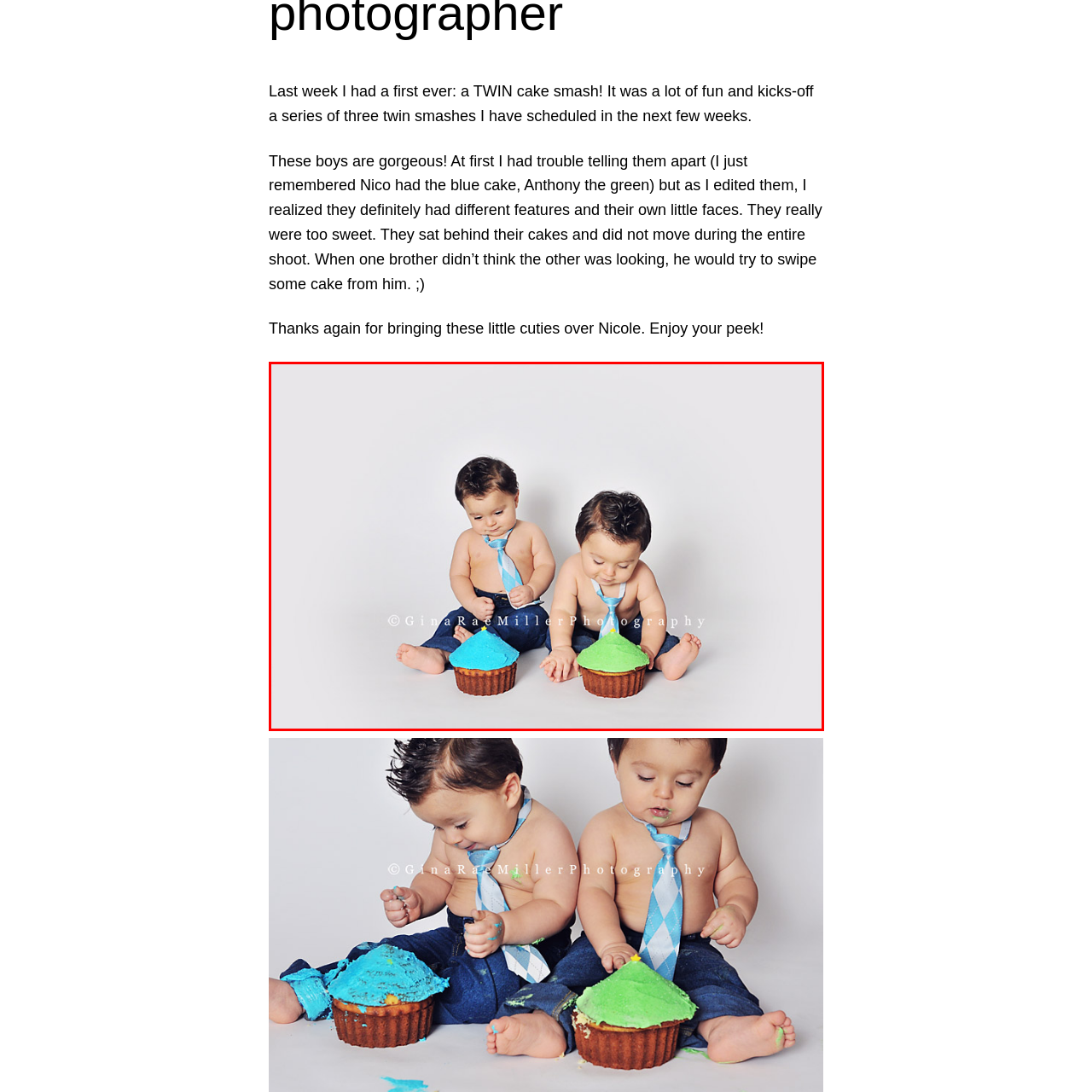What are the twins wearing?
Inspect the image inside the red bounding box and answer the question with as much detail as you can.

According to the caption, each child is dressed only in denim pants and a charming pastel tie, which implies that they are wearing identical outfits.